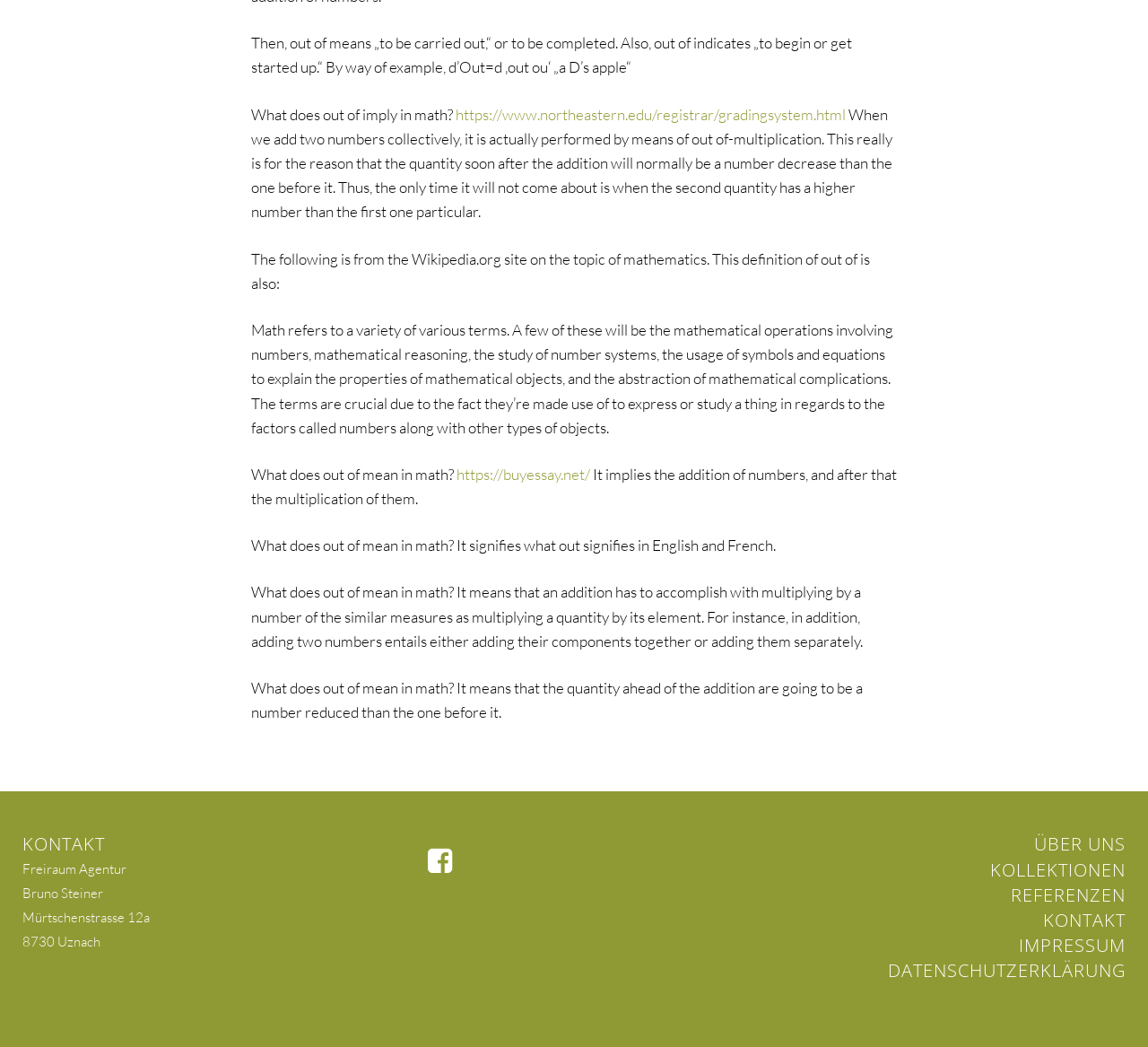How many links are there in the footer section of the webpage?
Craft a detailed and extensive response to the question.

The footer section of the webpage has several links, including 'ÜBER UNS', 'KOLLEKTIONEN', 'REFERENZEN', 'KONTAKT', 'IMPRESSUM', and 'DATENSCHUTZERKLÄRUNG', which totals 6 links.